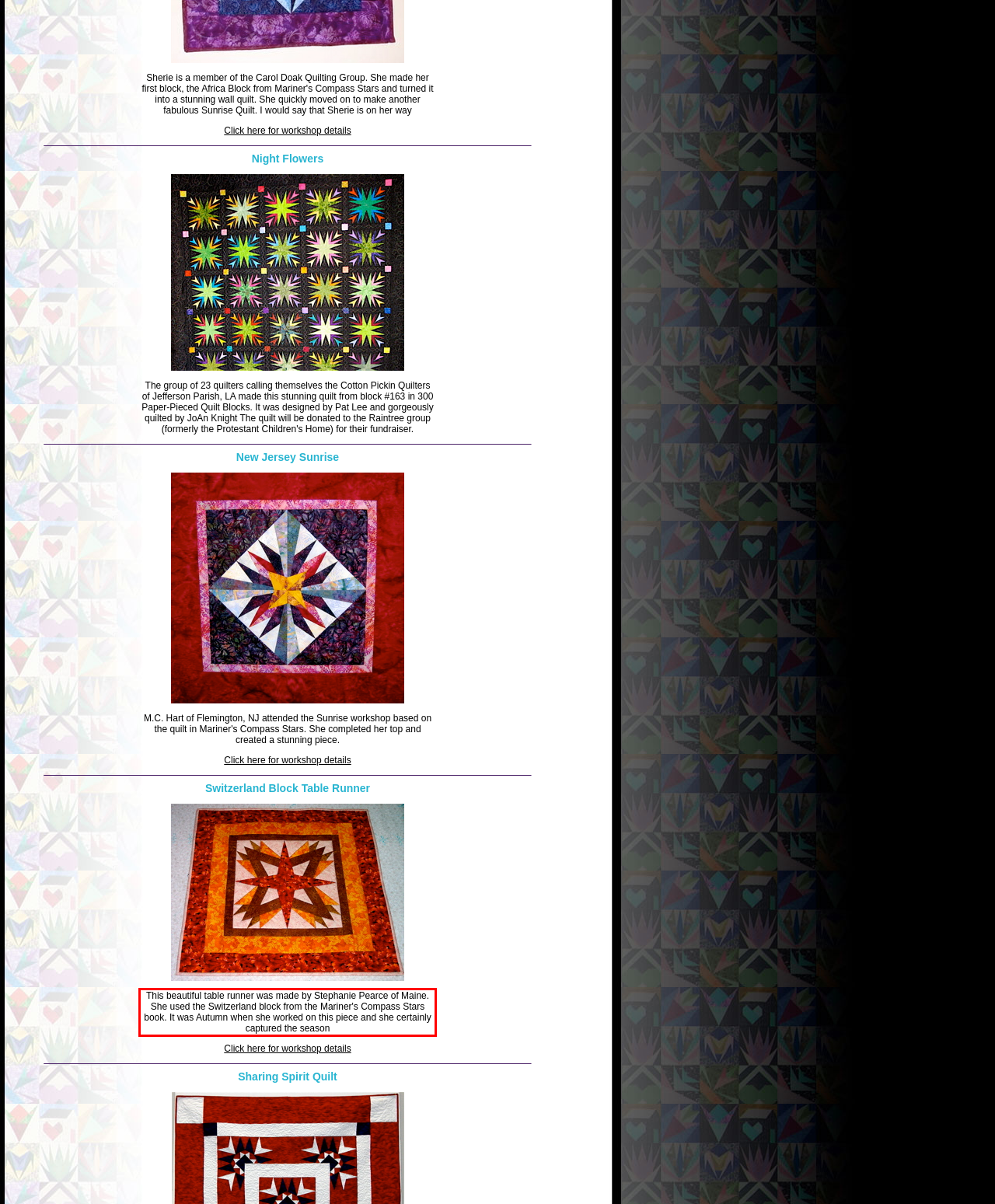Please look at the screenshot provided and find the red bounding box. Extract the text content contained within this bounding box.

This beautiful table runner was made by Stephanie Pearce of Maine. She used the Switzerland block from the Mariner's Compass Stars book. It was Autumn when she worked on this piece and she certainly captured the season